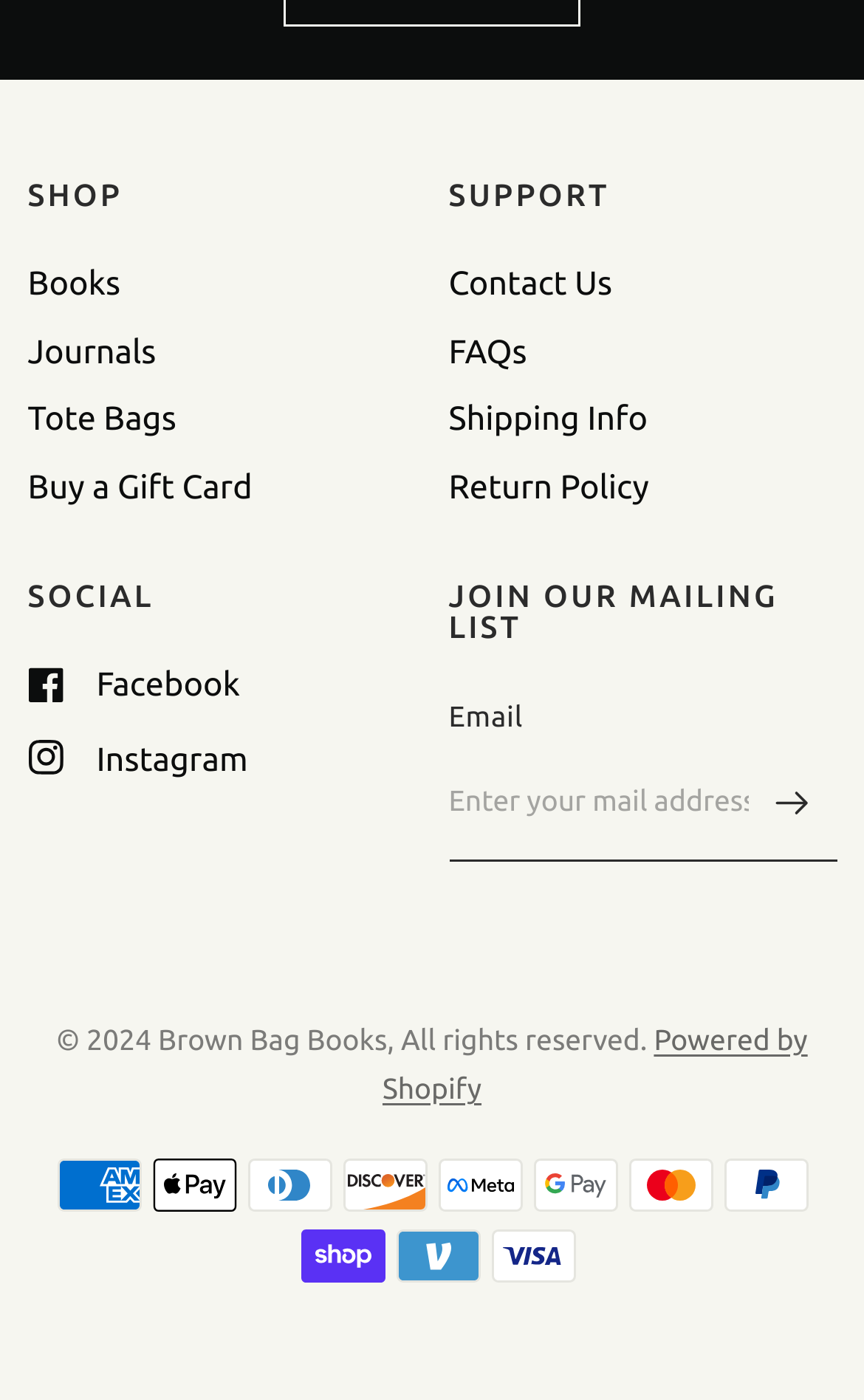Please specify the bounding box coordinates for the clickable region that will help you carry out the instruction: "Contact Us".

[0.519, 0.189, 0.709, 0.216]